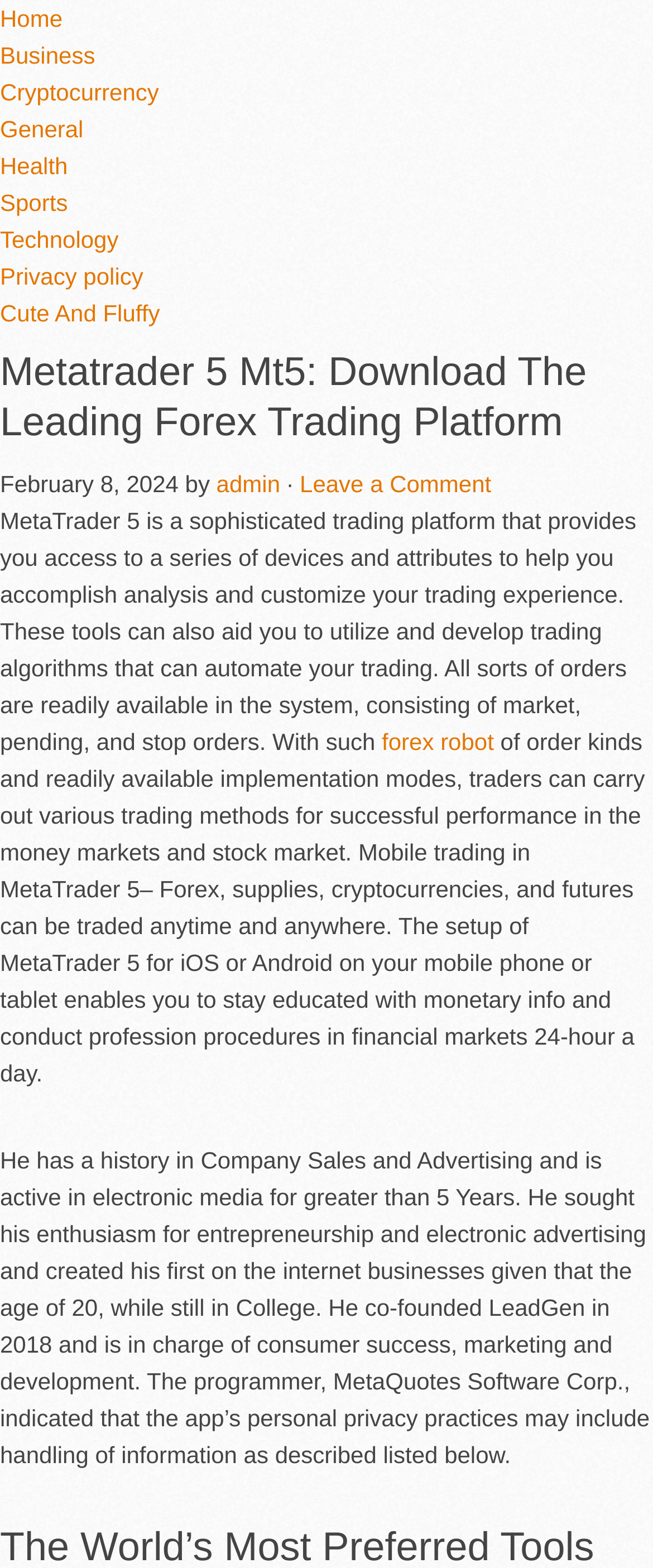Summarize the webpage with a detailed and informative caption.

The webpage is about Metatrader 5 Mt5, a leading forex trading platform. At the top, there is a navigation menu with 9 links: Home, Business, Cryptocurrency, General, Health, Sports, Technology, Privacy policy, and Cute And Fluffy. 

Below the navigation menu, there is a header section with the title "Metatrader 5 Mt5: Download The Leading Forex Trading Platform" and a timestamp "February 8, 2024" by "admin". 

Following the header section, there is a paragraph of text that describes the features and capabilities of Metatrader 5, including its ability to provide access to various devices and attributes for analysis and customization of trading experience. The text also mentions the availability of different order types and implementation modes, allowing traders to execute various trading strategies.

Within the paragraph, there is a link to "forex robot". The text continues to describe the mobile trading capabilities of Metatrader 5, allowing traders to trade forex, stocks, cryptocurrencies, and futures anytime and anywhere.

Finally, there is a section of text that appears to be about the author or developer of the platform, describing their background in company sales and advertising, and their experience in electronic media. The text also mentions the developer of the app, MetaQuotes Software Corp., and their privacy practices.